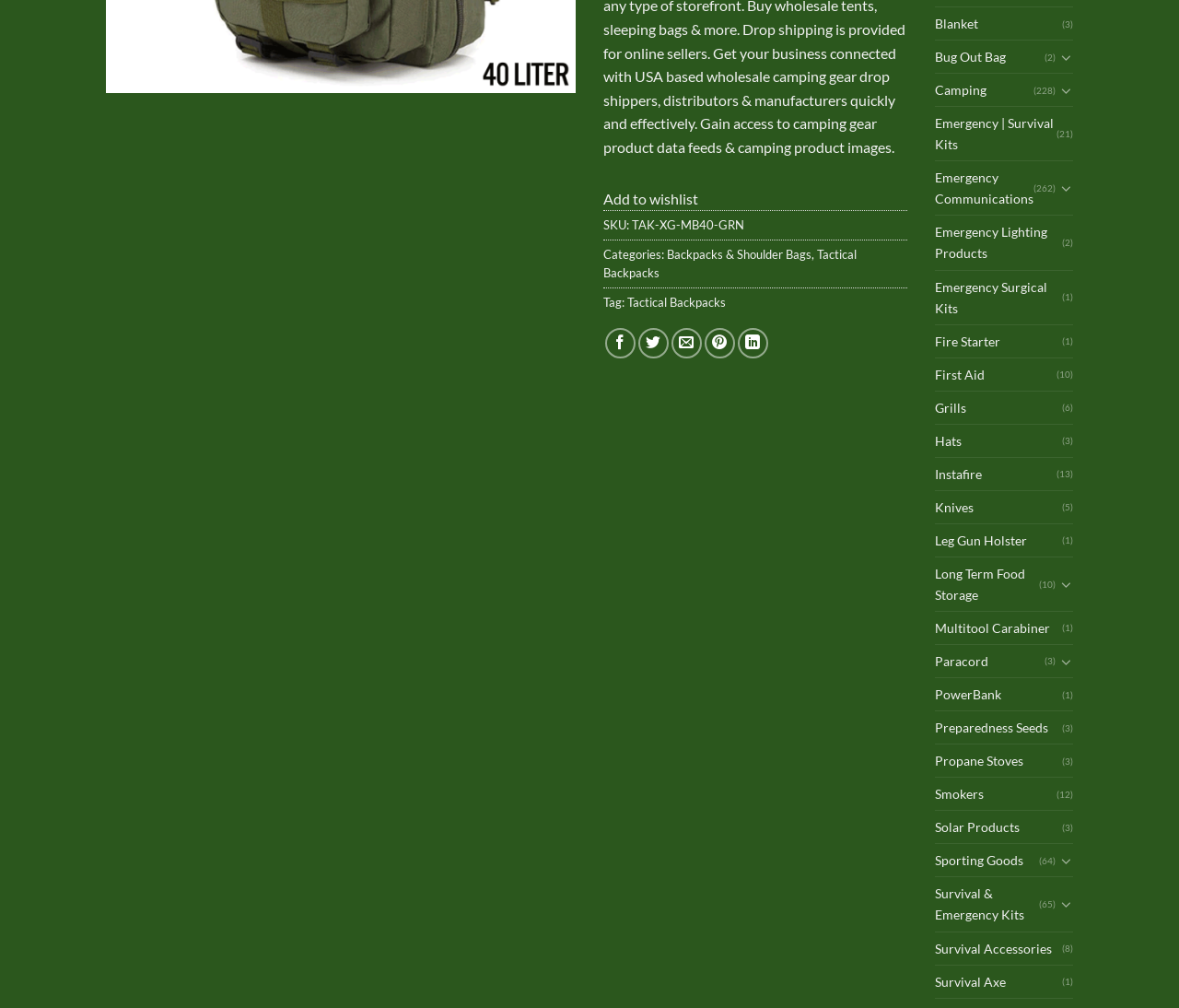Find the coordinates for the bounding box of the element with this description: "Survival & Emergency Kits".

[0.793, 0.871, 0.881, 0.924]